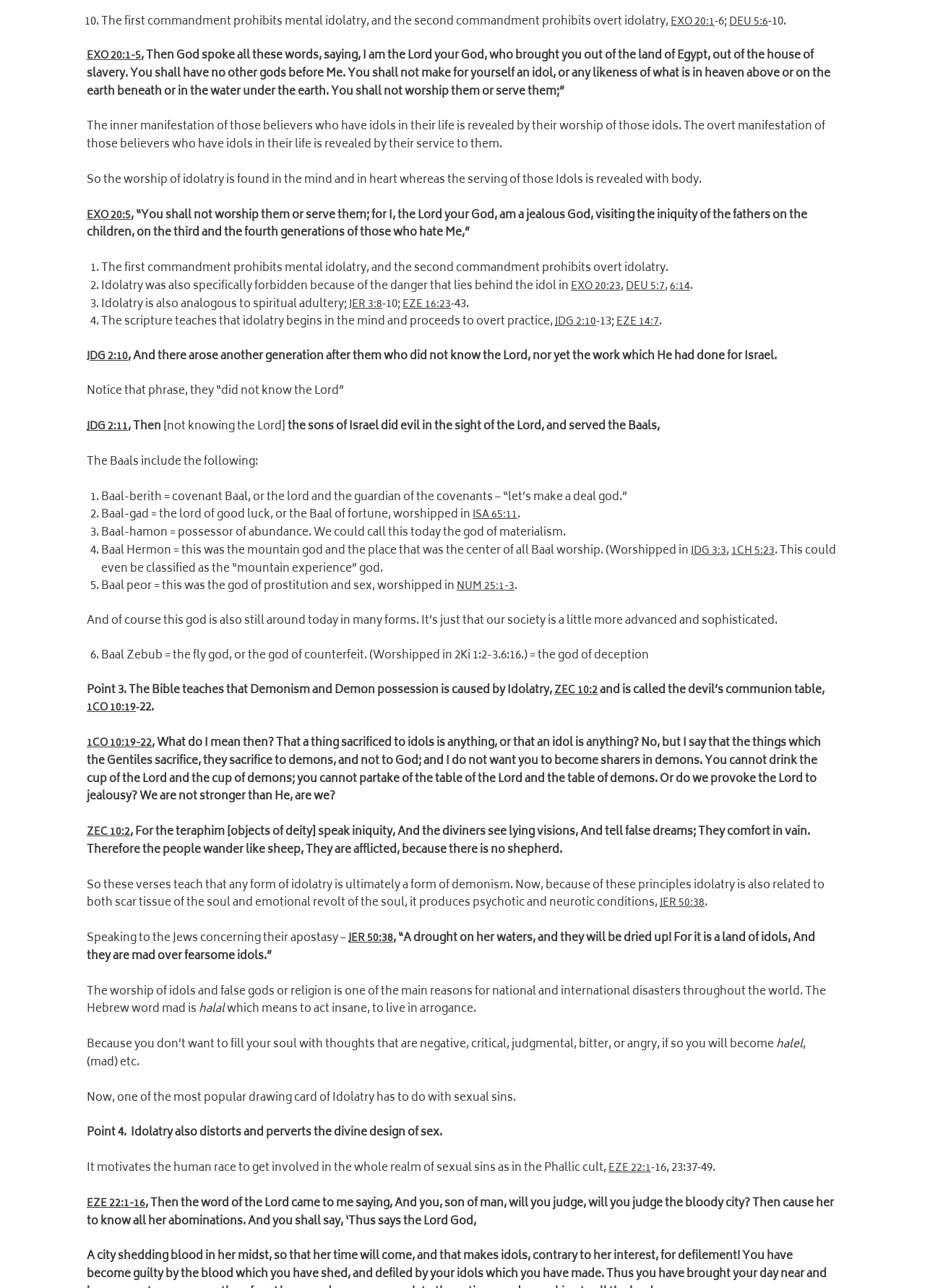Please specify the bounding box coordinates of the element that should be clicked to execute the given instruction: 'Click the link 'ISA 65:11''. Ensure the coordinates are four float numbers between 0 and 1, expressed as [left, top, right, bottom].

[0.511, 0.393, 0.562, 0.408]